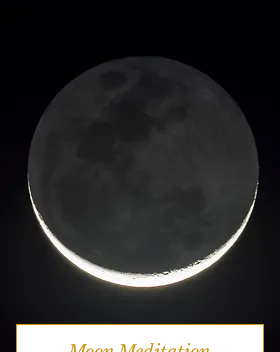Generate an elaborate description of what you see in the image.

The image features a captivating crescent moon against a dark night sky, summoning a sense of tranquility and introspection. Below the moon, the caption reads "Moon Meditation," suggesting a thematic connection to meditation practices inspired by the lunar cycle. This imagery embodies the calmness and reflective qualities associated with meditation, inviting viewers to engage in peaceful contemplation under the moon's serene glow. The overall aesthetic promotes a holistic approach to spiritual well-being, reinforcing the idea of meditation as a personal and adaptable journey.